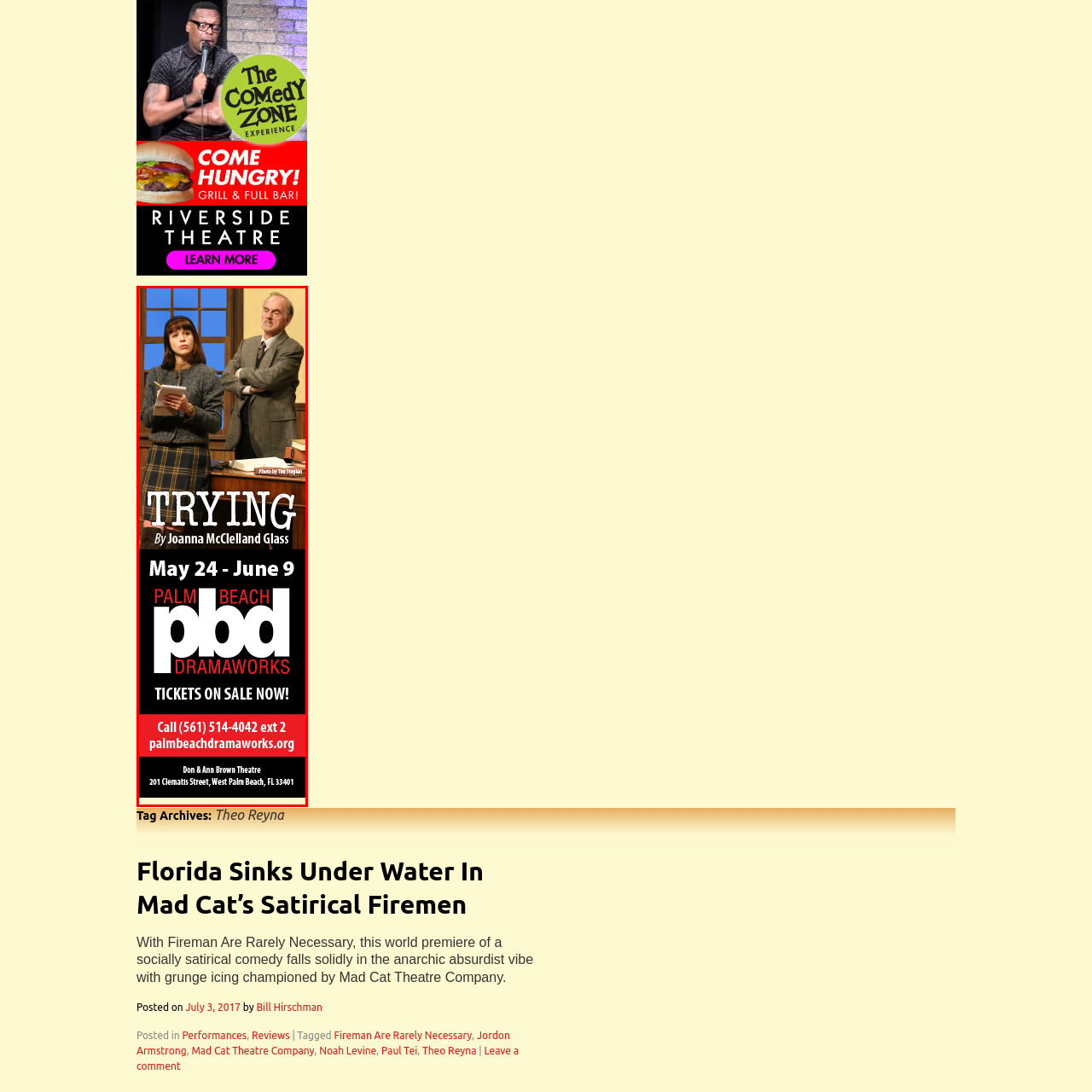Examine the image within the red border and provide a concise answer: What is the playwright's name?

Joanna McClelland Glass